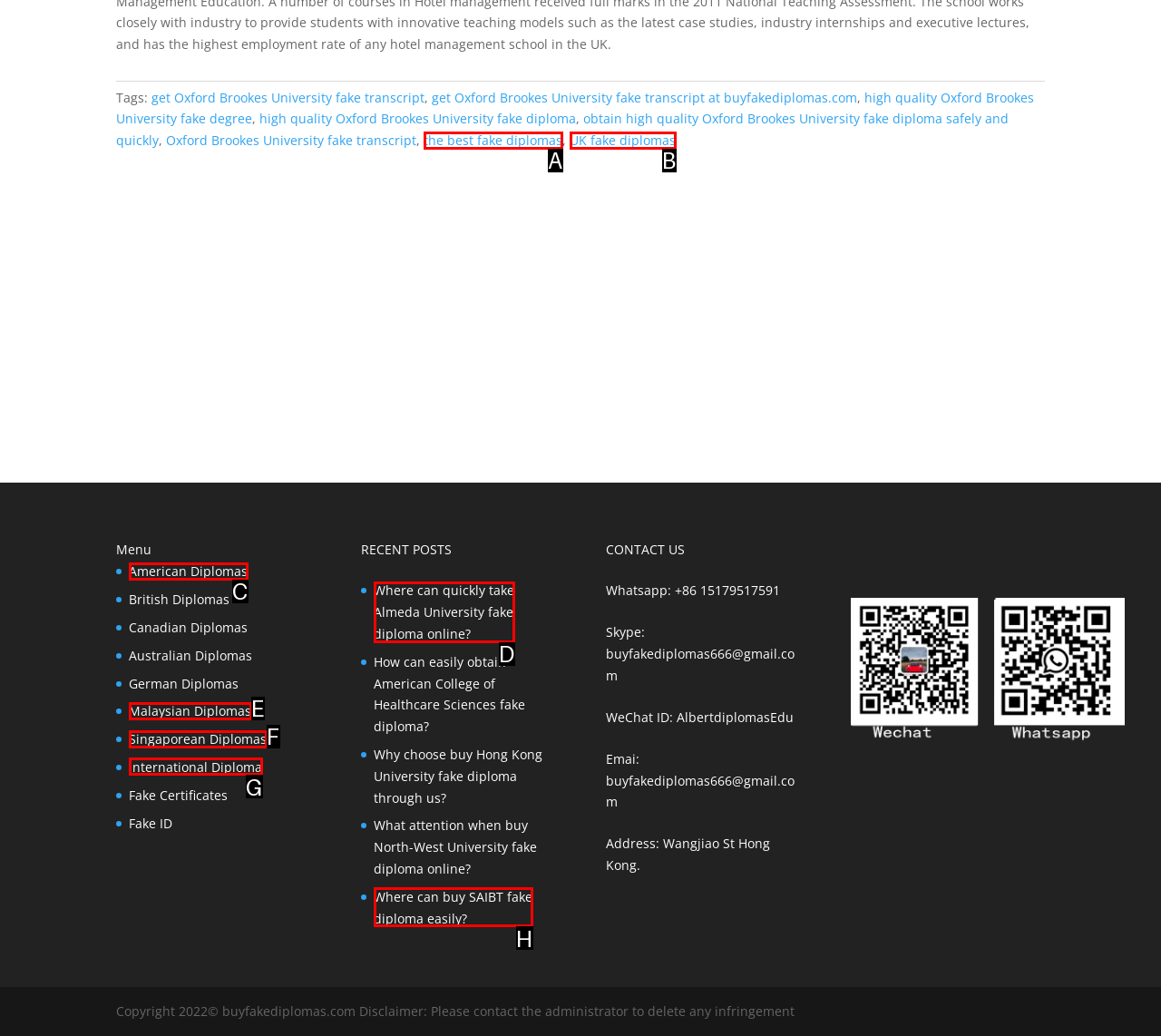Based on the description: UK fake diplomas, identify the matching lettered UI element.
Answer by indicating the letter from the choices.

B